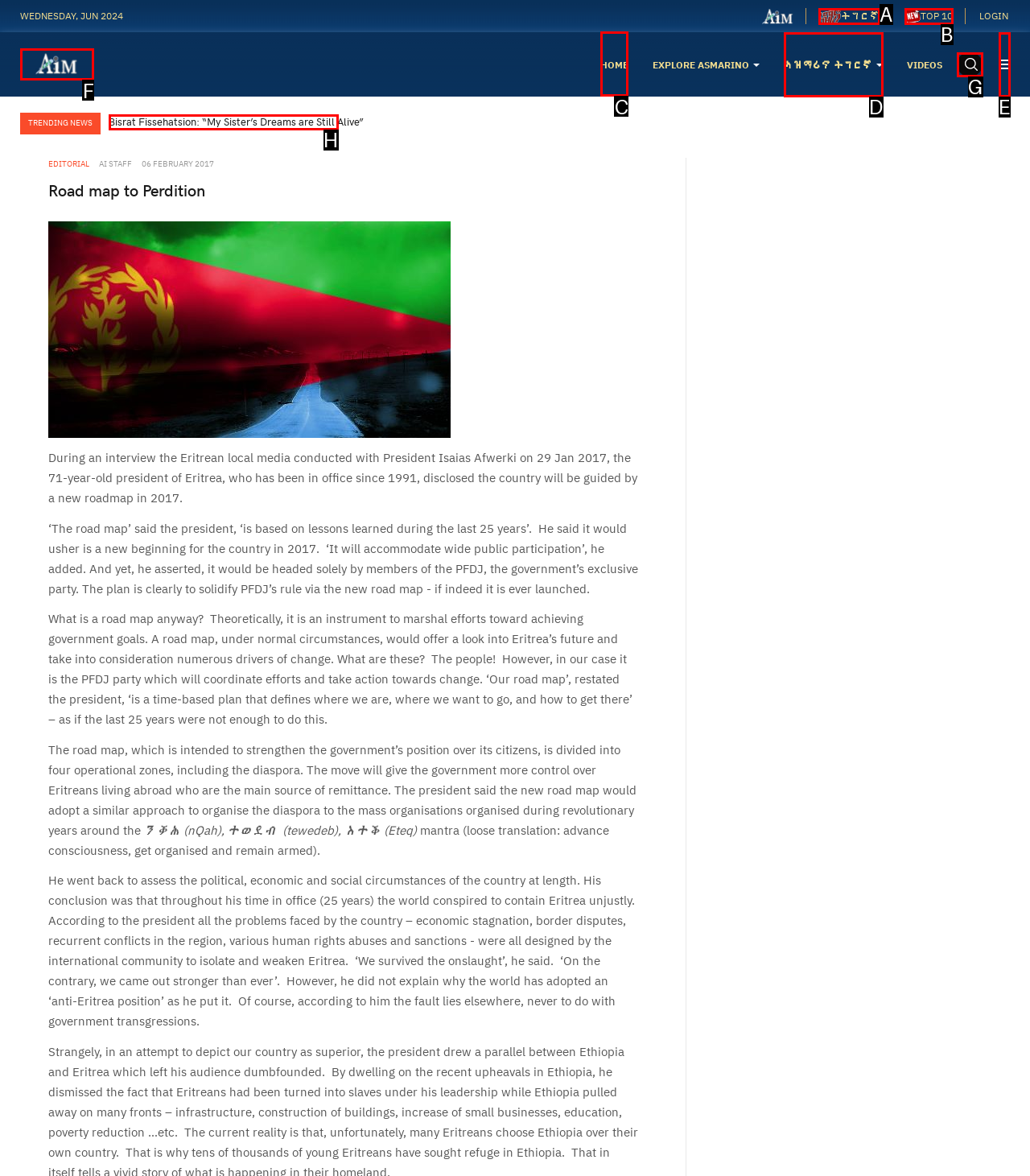To achieve the task: Click on the 'HOME' link, indicate the letter of the correct choice from the provided options.

C